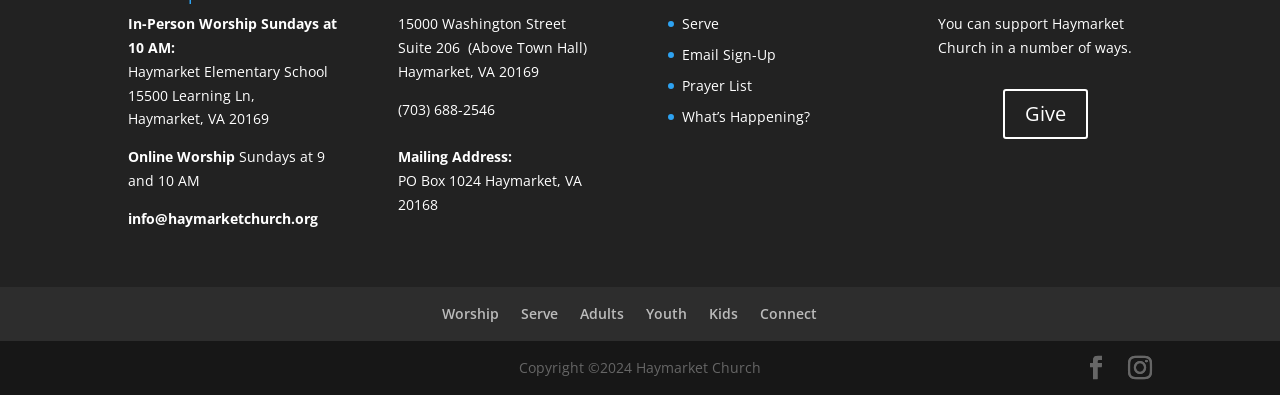Respond concisely with one word or phrase to the following query:
What are the worship timings on Sundays?

10 AM, 9 and 10 AM